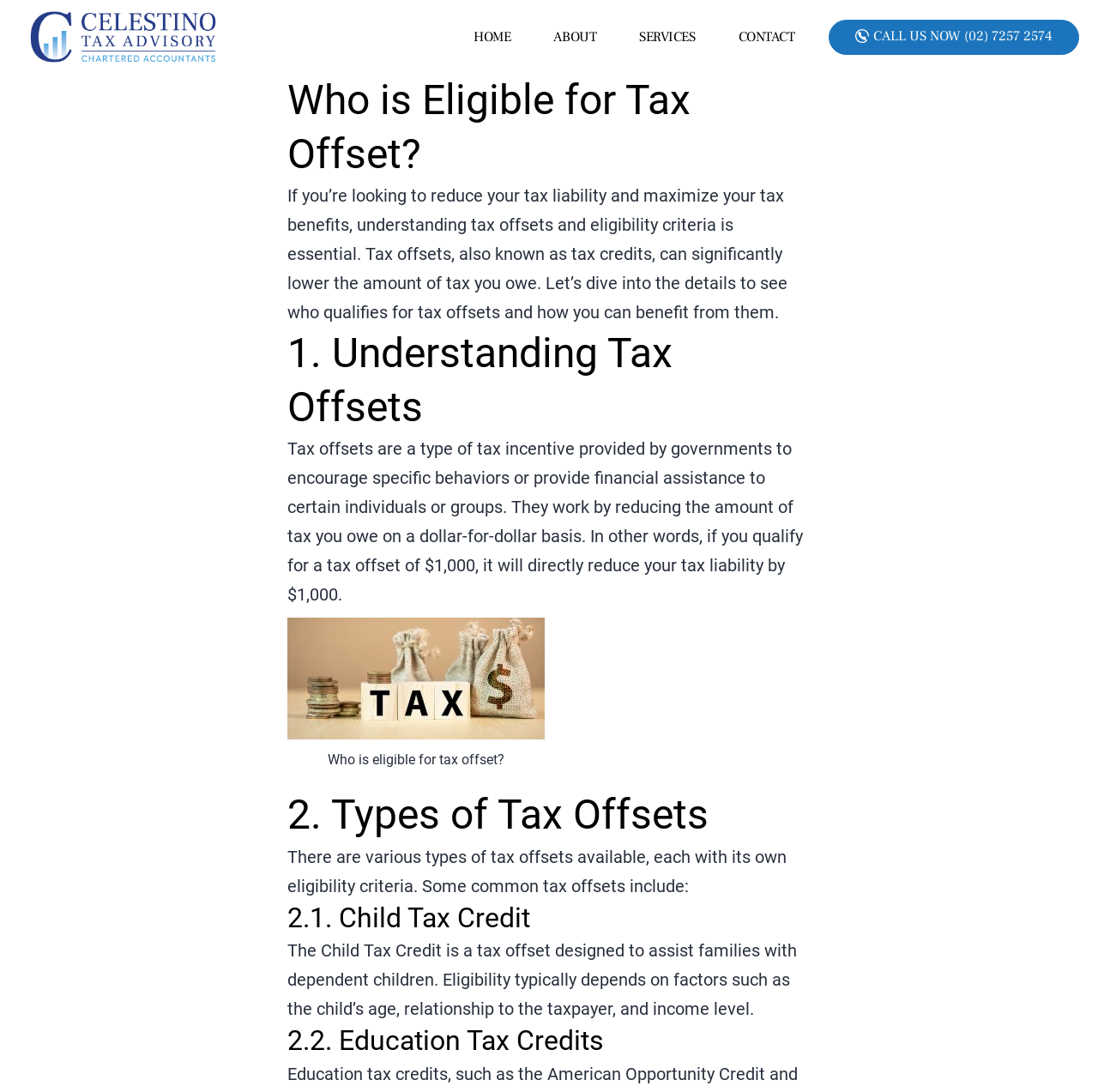Given the content of the image, can you provide a detailed answer to the question?
What is the purpose of tax offsets?

According to the webpage, tax offsets, also known as tax credits, can significantly lower the amount of tax you owe. They work by reducing the amount of tax you owe on a dollar-for-dollar basis.